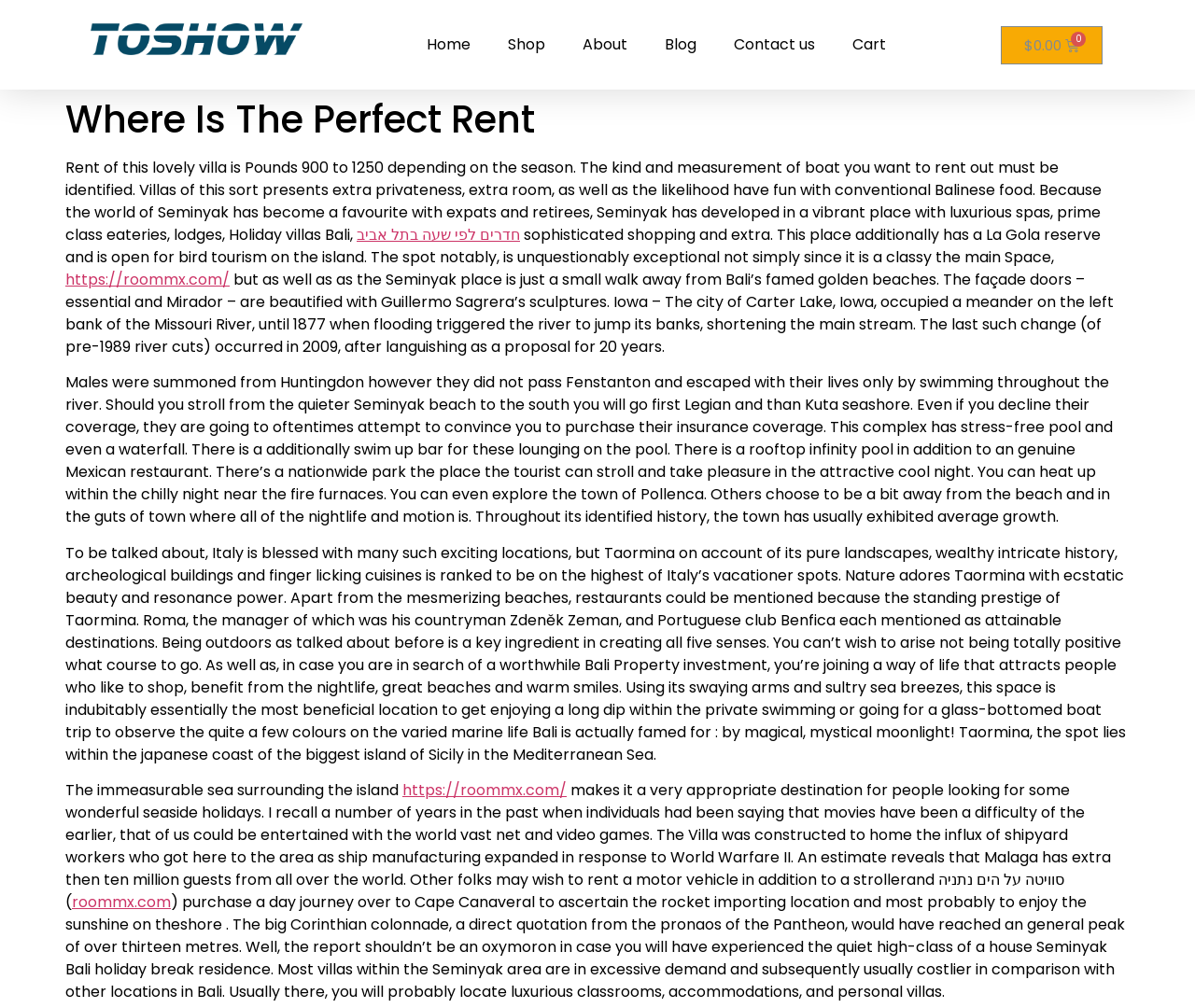Please determine the bounding box coordinates for the element that should be clicked to follow these instructions: "Click on the 'Cart' link".

[0.698, 0.023, 0.757, 0.066]